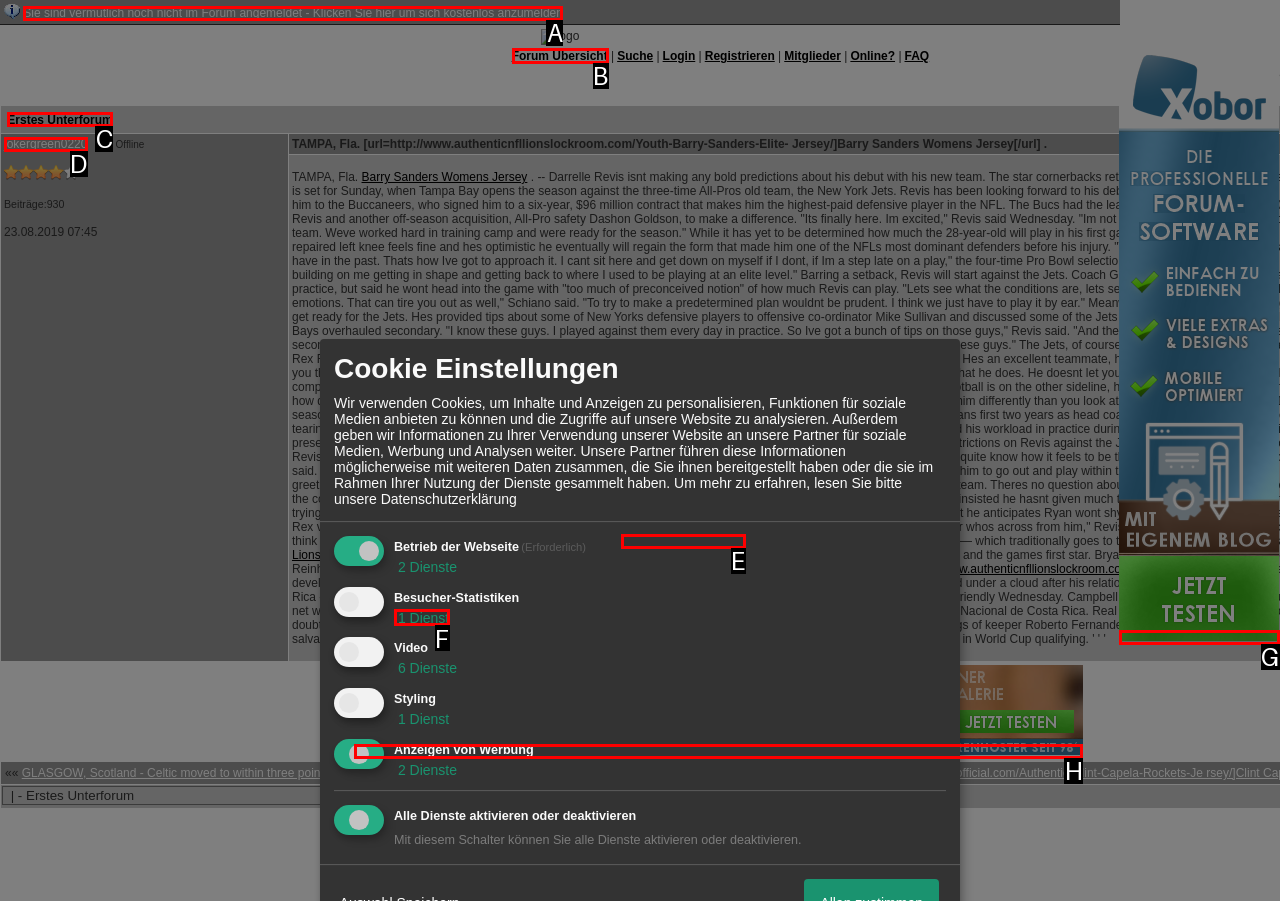Determine which option you need to click to execute the following task: Click on the 'Forum Übersicht' link. Provide your answer as a single letter.

B